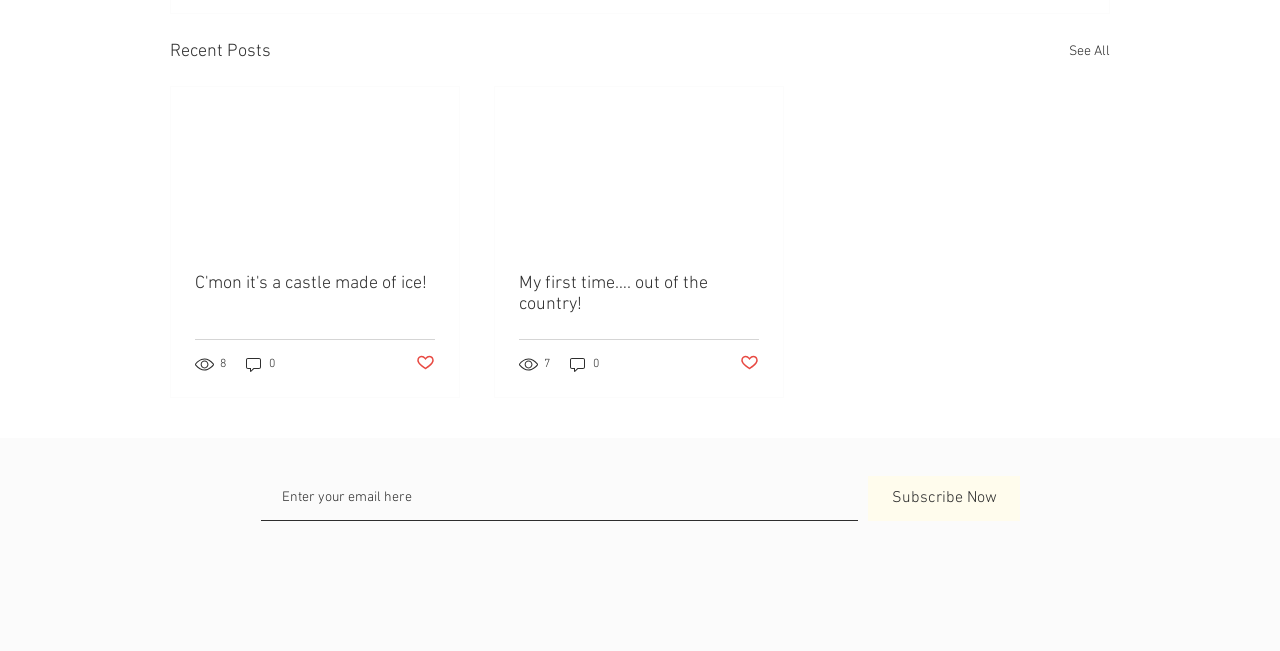Locate the bounding box coordinates of the area to click to fulfill this instruction: "Like the first post". The bounding box should be presented as four float numbers between 0 and 1, in the order [left, top, right, bottom].

[0.325, 0.542, 0.34, 0.576]